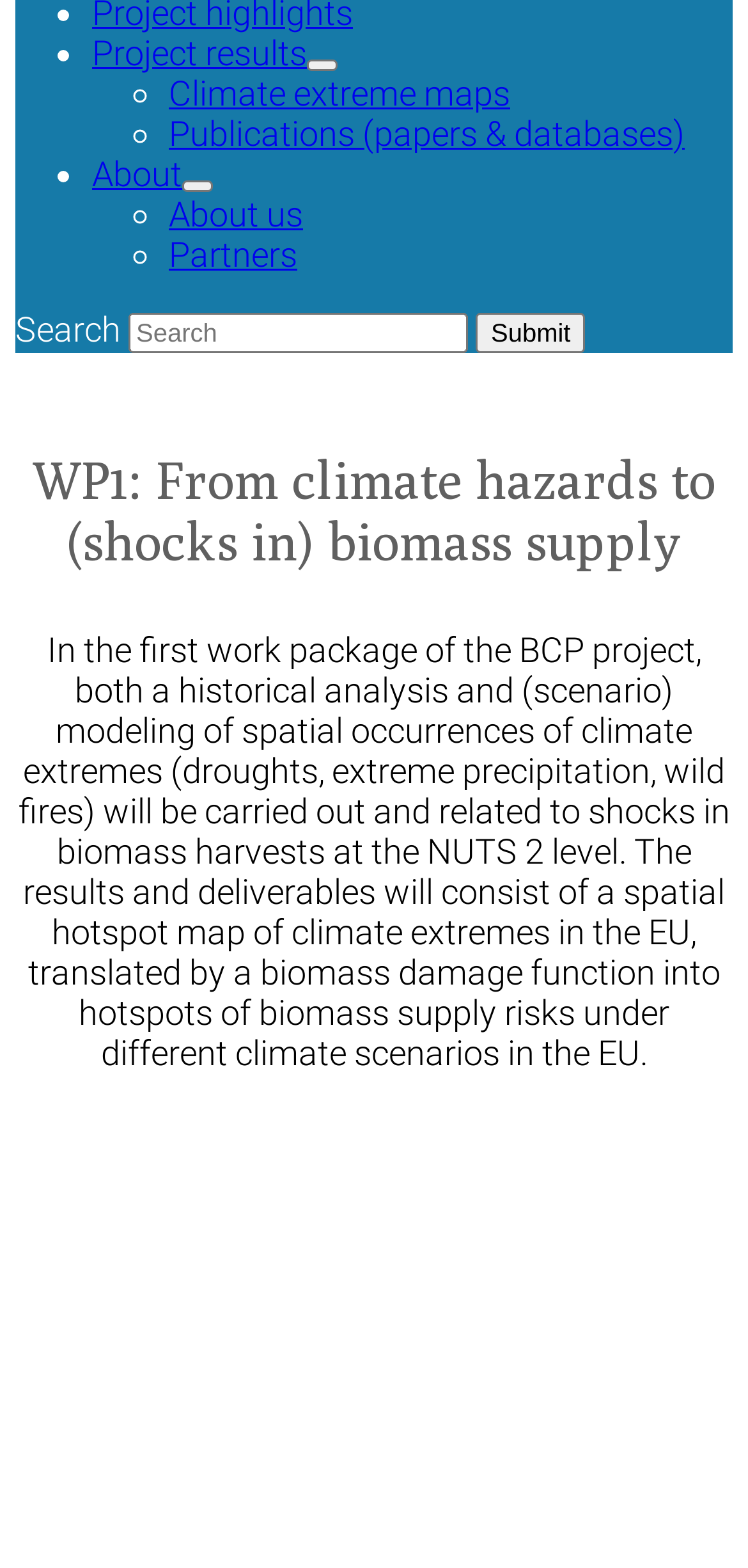Identify the bounding box for the UI element specified in this description: "Publications (papers & databases)". The coordinates must be four float numbers between 0 and 1, formatted as [left, top, right, bottom].

[0.226, 0.072, 0.915, 0.098]